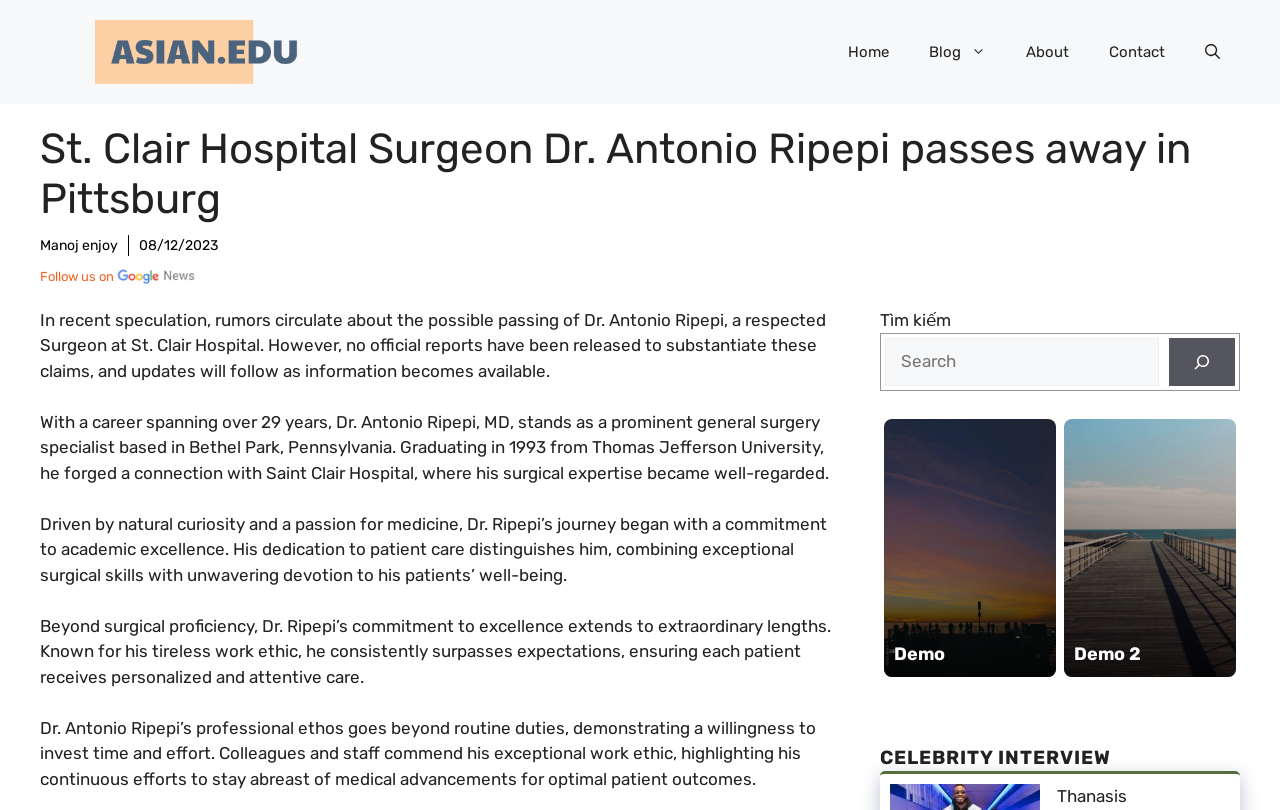Locate the bounding box coordinates of the area that needs to be clicked to fulfill the following instruction: "Click the 'Home' link". The coordinates should be in the format of four float numbers between 0 and 1, namely [left, top, right, bottom].

[0.647, 0.027, 0.71, 0.101]